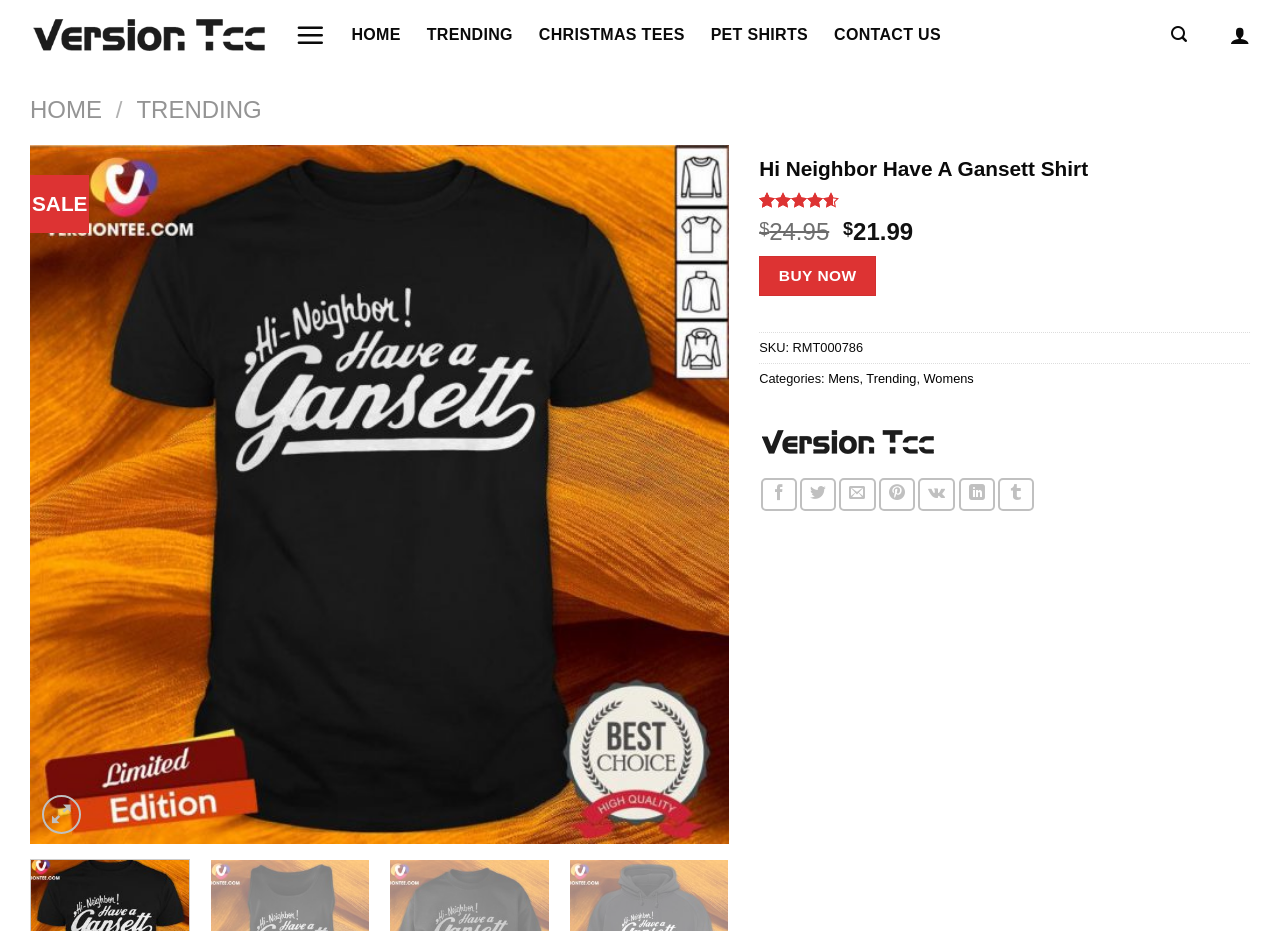Use a single word or phrase to answer the question:
What is the price of the shirt?

$21.99